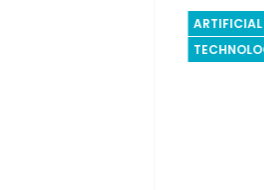Give an in-depth description of what is happening in the image.

The image titled "Business Intelligence" stands out prominently on the webpage, capturing the essence of data-driven decision-making in modern organizations. It is discussed within the context of an article entitled "BI System: Business Intelligence Turbocharges Your Company," which emphasizes the transformative power of Business Intelligence systems. This image is strategically positioned alongside links related to business and marketing topics, providing a cohesive flow of content that reflects the intersection of technology and strategic business initiatives. It aims to inspire interest in how BI can enhance operational efficiency and inform strategic planning for organizations navigating today's competitive landscape.